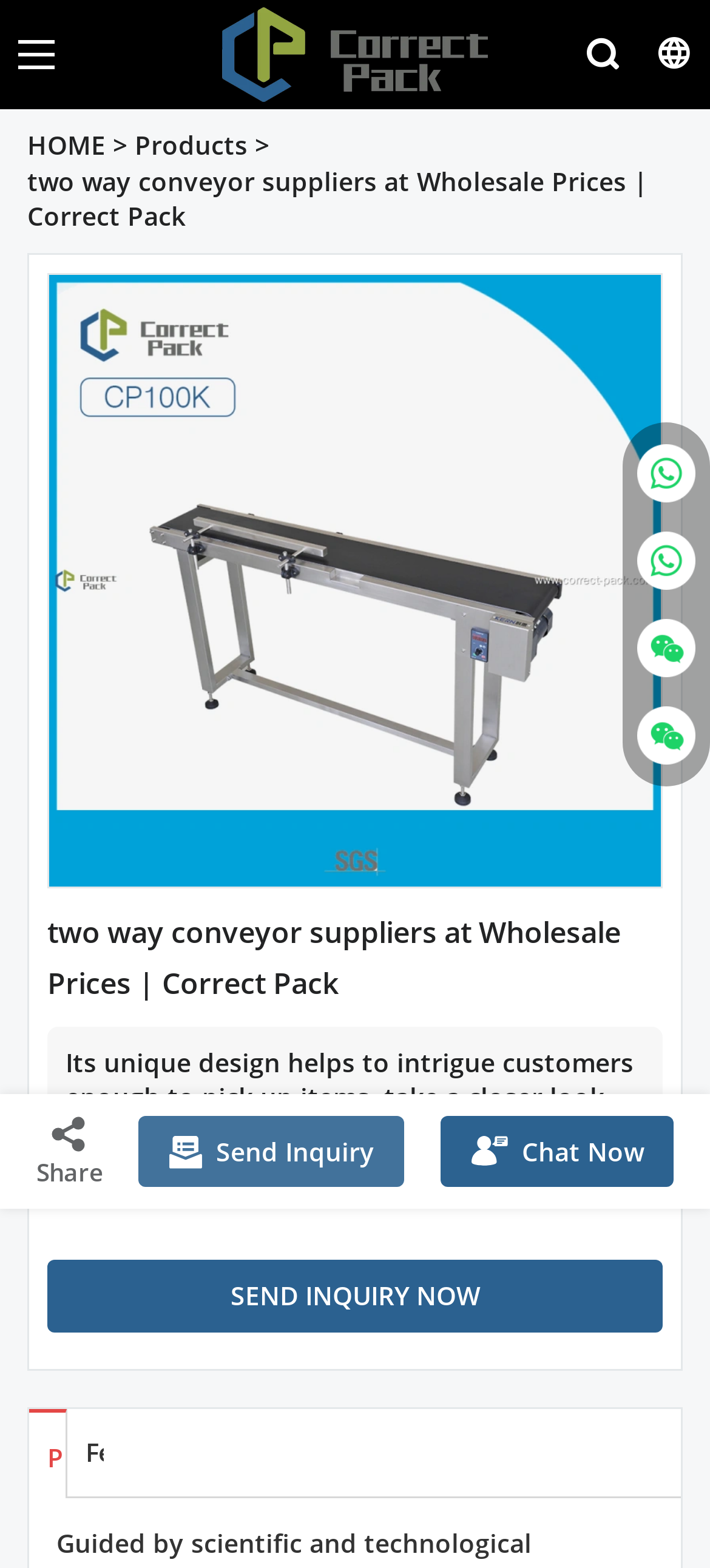Locate the bounding box coordinates of the element that should be clicked to execute the following instruction: "Go to 'Home' page".

None